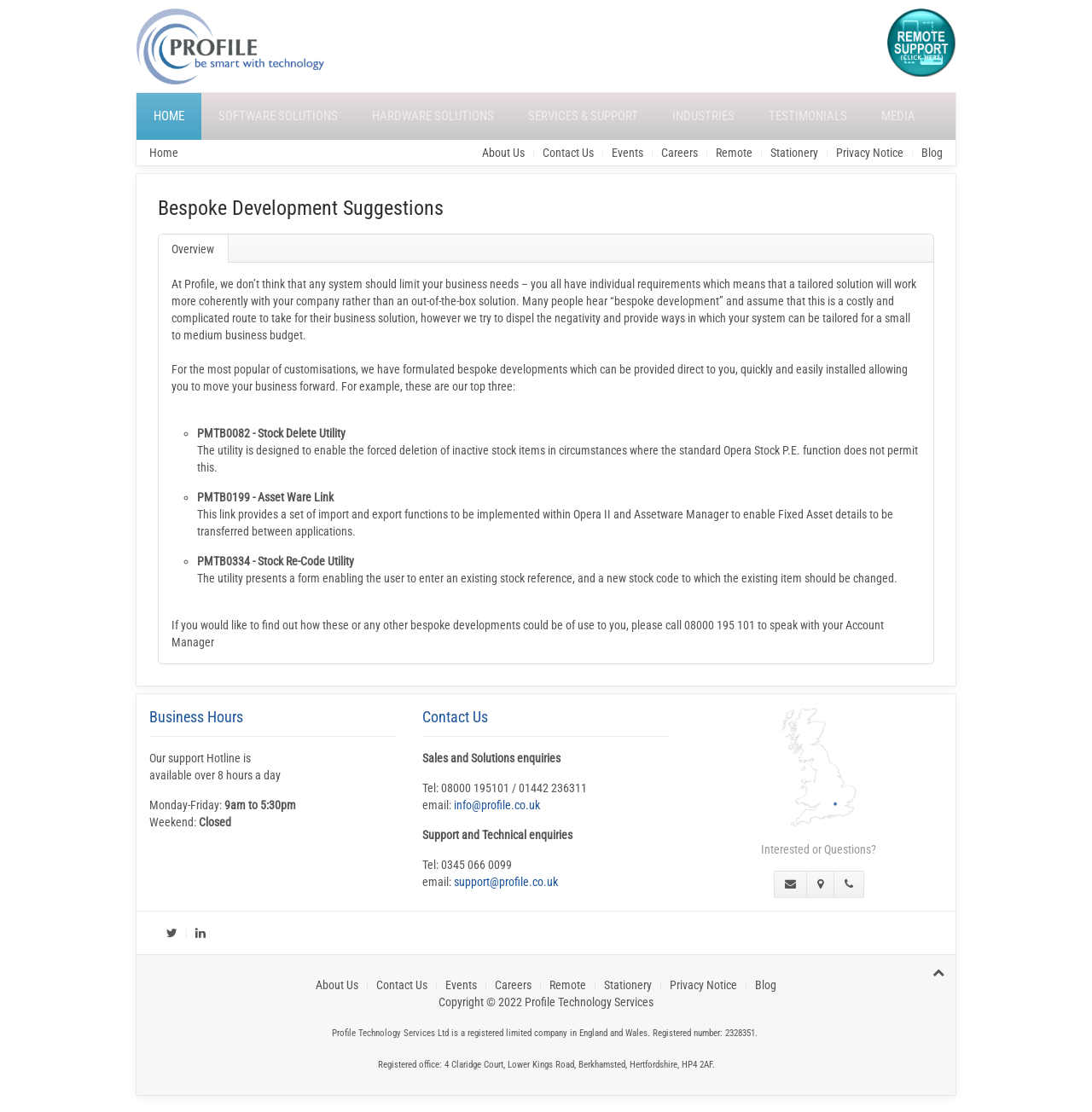Identify the bounding box coordinates for the region to click in order to carry out this instruction: "Click the HOME link". Provide the coordinates using four float numbers between 0 and 1, formatted as [left, top, right, bottom].

[0.125, 0.083, 0.184, 0.126]